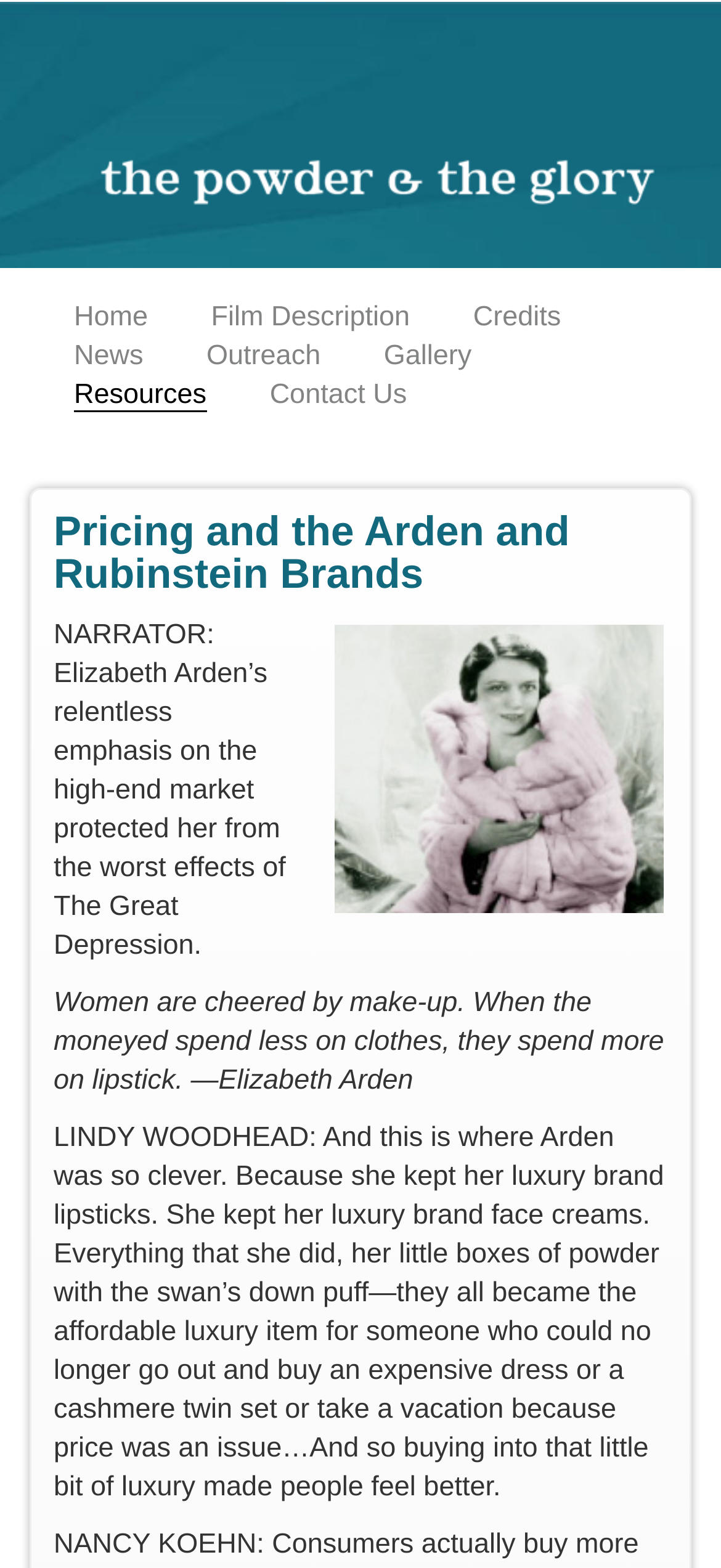Give a detailed account of the webpage, highlighting key information.

The webpage is about the topic of Elizabeth Arden and the high-end market during the Great Depression. At the top, there are several links, including "Home", "Film Description", "Credits", "News", "Outreach", "Gallery", "Resources", and "Contact Us", which are positioned horizontally across the page. 

Below the links, there is a heading that reads "Pricing and the Arden and Rubinstein Brands". To the right of the heading, there is a photo that takes up a significant portion of the page. 

On the left side of the page, there are three blocks of text. The first block quotes the narrator, stating that Elizabeth Arden's focus on the high-end market protected her from the worst effects of the Great Depression. The second block is a quote from Elizabeth Arden herself, discussing how women are cheered by makeup and will spend more on lipstick when they cannot afford clothes. The third block is a quote from Lindy Woodhead, explaining how Arden's luxury brand products became affordable luxury items for people who could no longer afford expensive clothing or vacations.